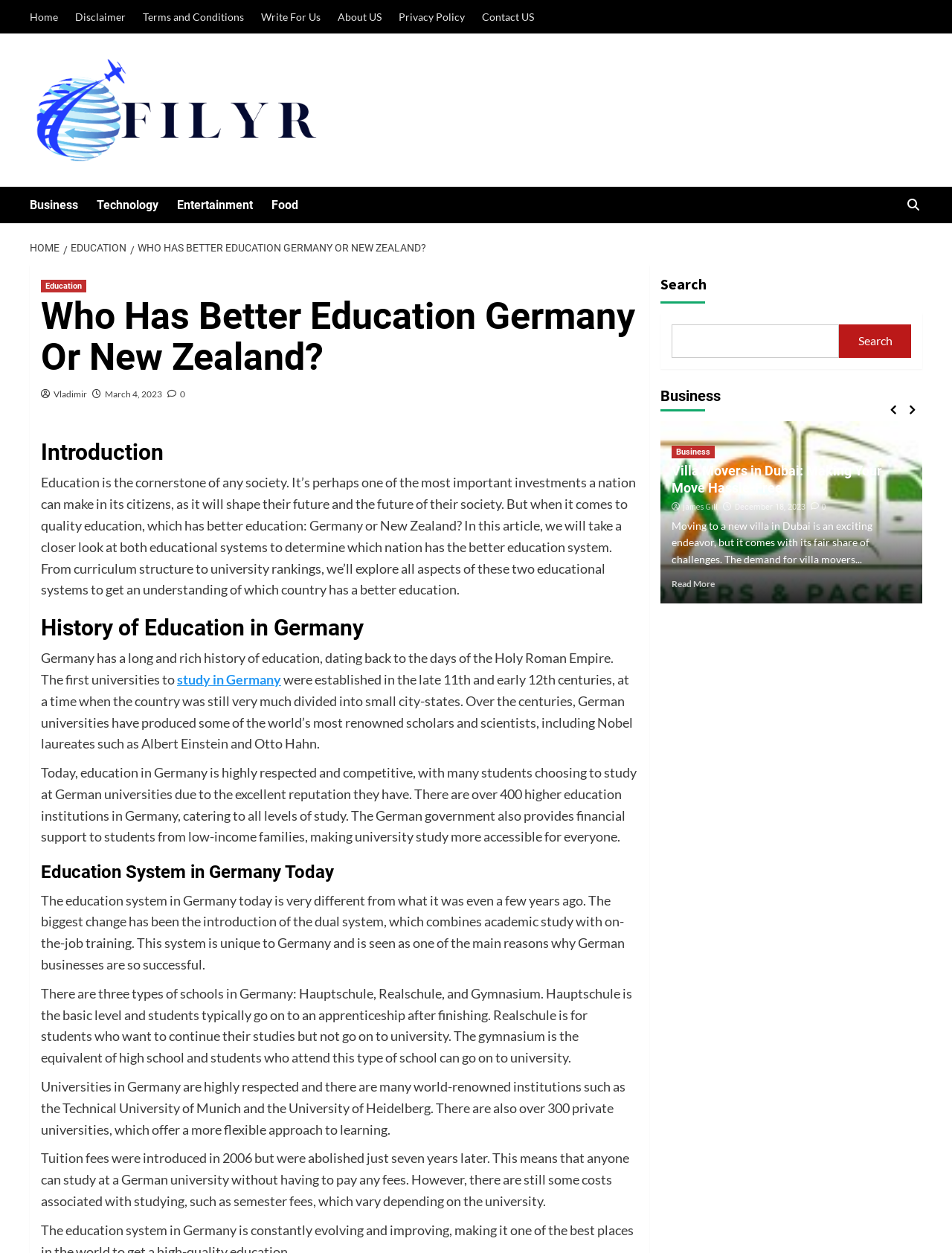Find the bounding box coordinates of the element to click in order to complete this instruction: "Read the article 'Villa Movers in Dubai: Making Your Move Hassle-Free'". The bounding box coordinates must be four float numbers between 0 and 1, denoted as [left, top, right, bottom].

[0.705, 0.369, 0.926, 0.395]